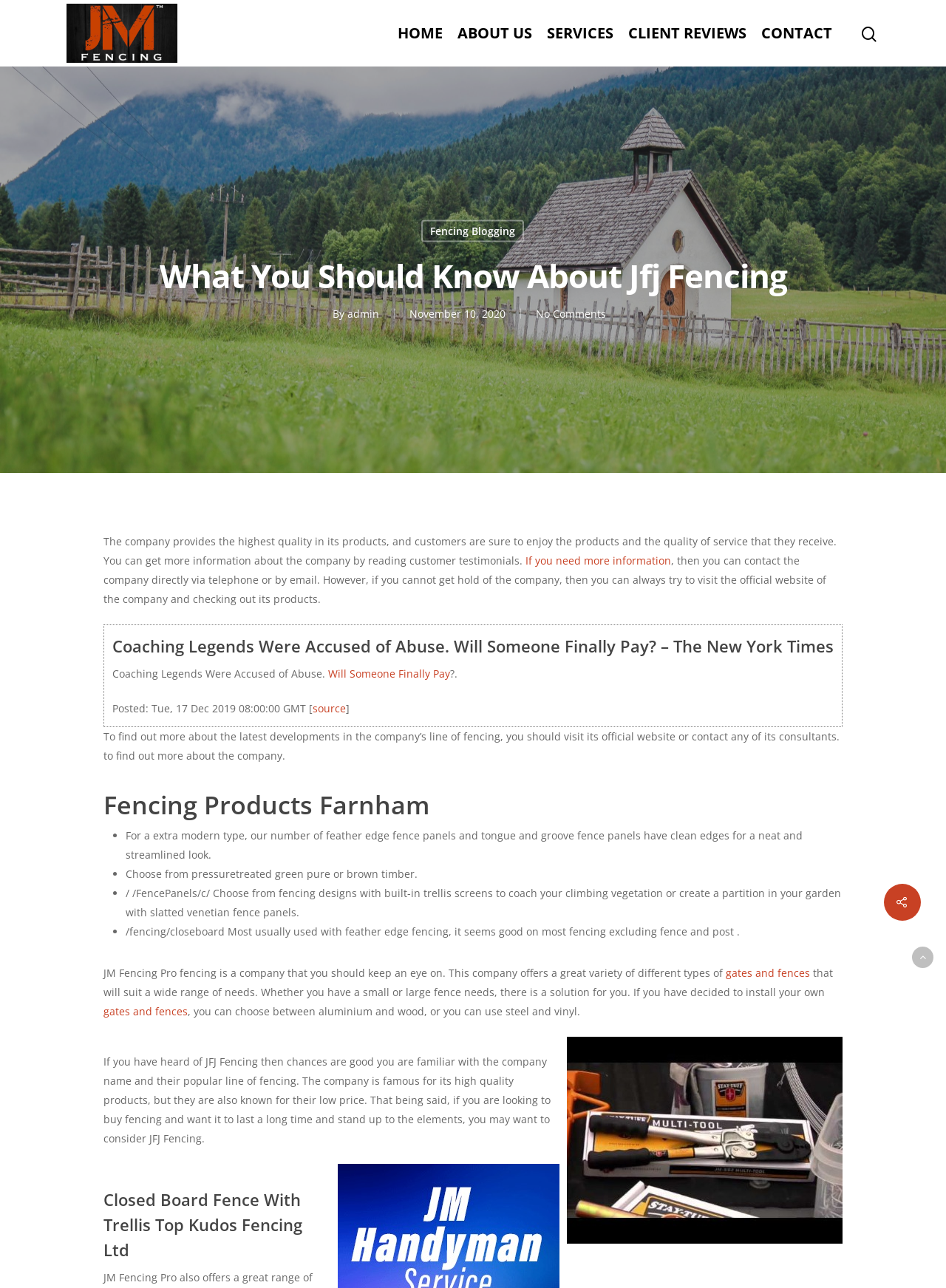Can you identify and provide the main heading of the webpage?

What You Should Know About Jfj Fencing